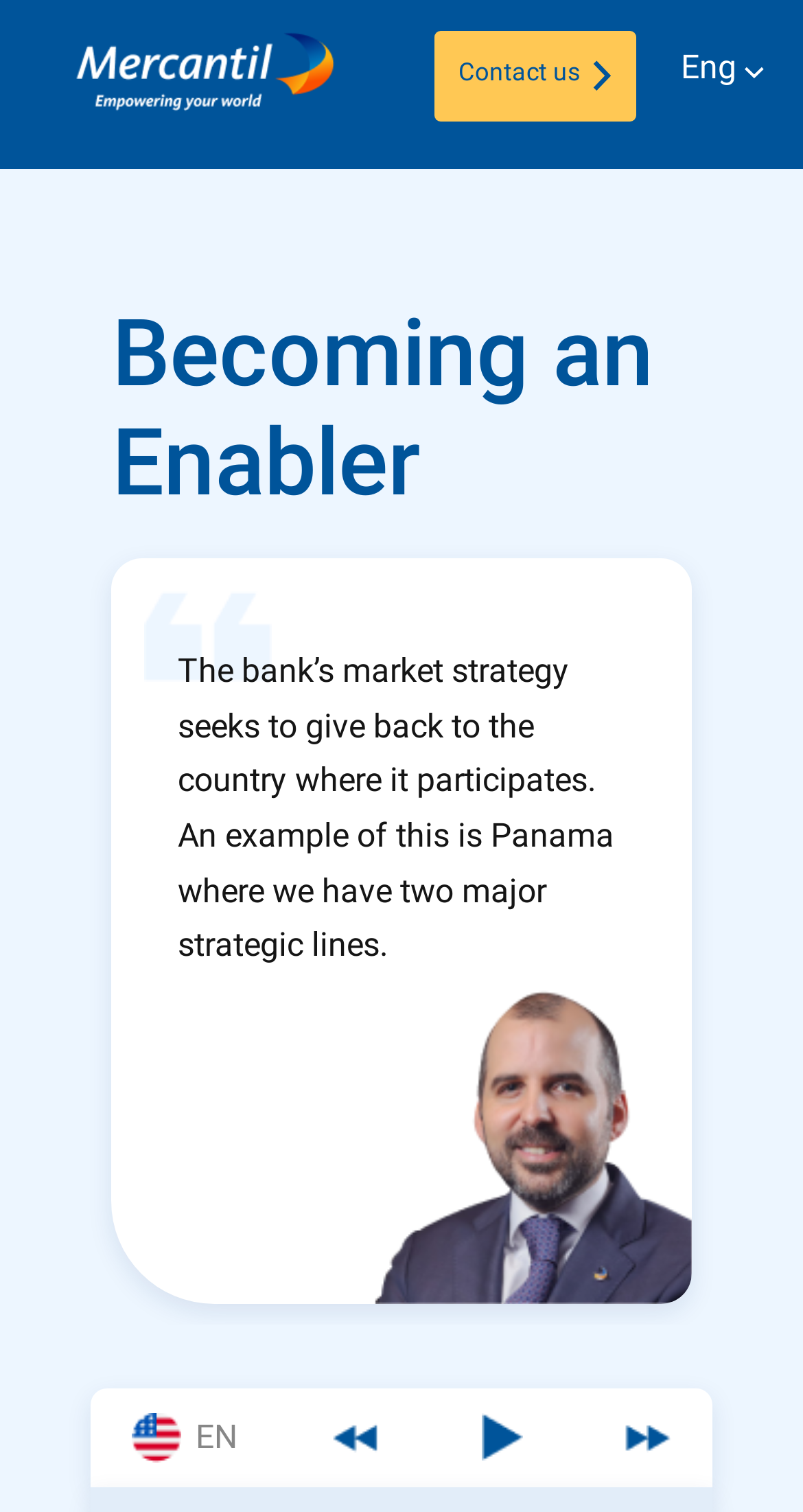Convey a detailed summary of the webpage, mentioning all key elements.

The webpage is titled "Becoming an Enabler – My Blog". At the top, there are two buttons, "Contact us" and "Eng", positioned side by side, with the "Contact us" button on the left and the "Eng" button on the right. Each button has a small image adjacent to it. 

Below the buttons, there is a prominent heading "Becoming an Enabler" that spans across most of the page width. 

Under the heading, there is a paragraph of text that describes the bank's market strategy, specifically mentioning Panama as an example. This text block is positioned near the top-left of the page.

At the bottom of the page, there are three images aligned horizontally, taking up most of the page width. 

In the bottom-left corner, there is a small text "EN".